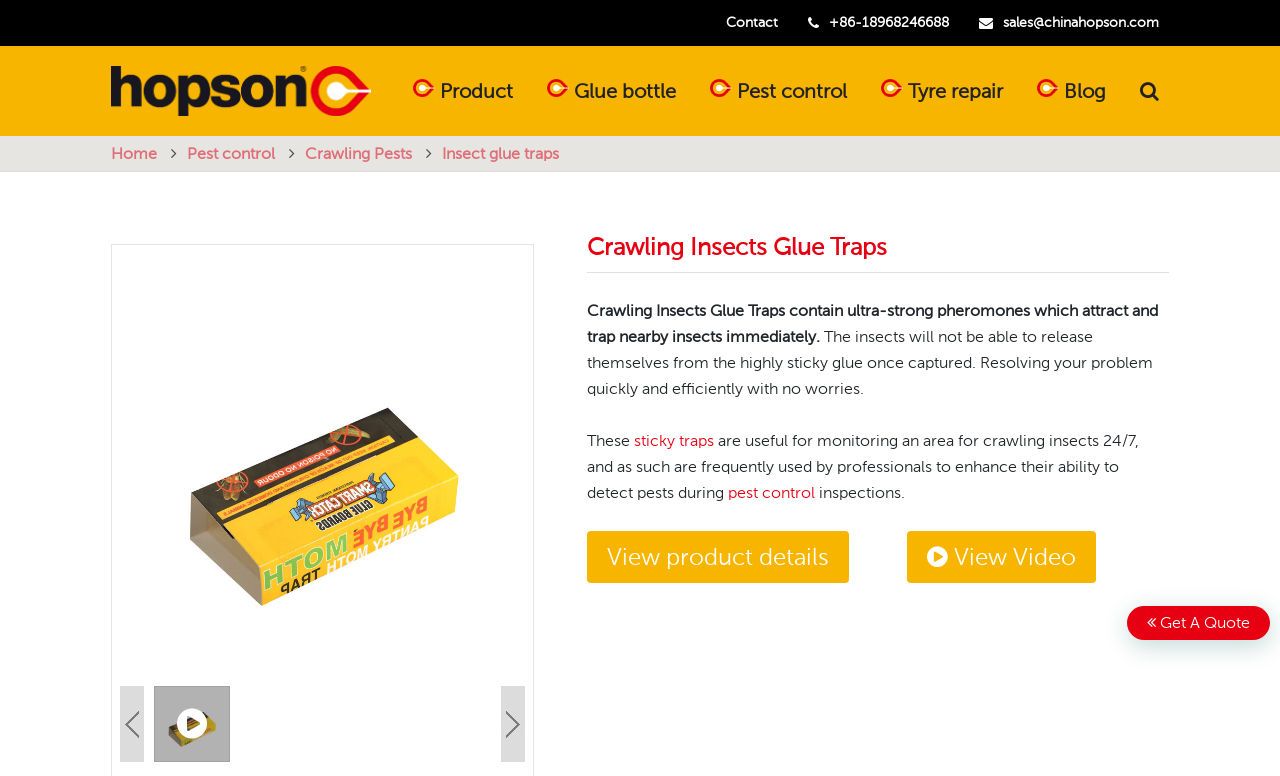Describe all the significant parts and information present on the webpage.

This webpage is about crawling insects glue traps, which are non-poisonous and used for capturing and monitoring a wide variety of insects. At the top of the page, there is a header section with several links, including "Contact", "hopson", "Product", "Glue bottle", "Pest control", "Tyre repair", "Blog", and a search icon. Below the header, there are two rows of links: the first row has "Home", "Pest control", "Crawling Pests", and "Insect glue traps", while the second row has pagination links "prev" and "next".

The main content of the page is divided into two sections. The first section has a heading "Crawling Insects Glue Traps" and three paragraphs of text that describe the product's features and benefits. The text explains that the glue traps contain ultra-strong pheromones that attract and trap nearby insects, and that they are useful for monitoring an area for crawling insects 24/7.

The second section has two links: "View product details" and "View Video". There is also a table layout at the bottom right corner of the page with a "Get A Quote" link. Throughout the page, there are several images, including the "hopson" logo, product images, and icons for "prev" and "next" pagination links.